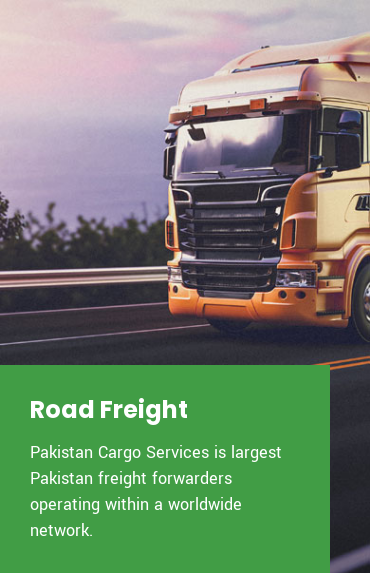Describe every aspect of the image in depth.

The image showcases a vibrant orange freight truck driving along a highway, symbolizing the logistics and transportation services offered by Pakistan Cargo Services. The foreground emphasizes the truck's impressive design, highlighting its role in road freight. Accompanying the image is the bold heading "Road Freight," which underscores the theme of the service being offered. Below, a brief description states that "Pakistan Cargo Services is the largest Pakistan freight forwarder operating within a worldwide network," indicating its extensive reach and reliability in the freight forwarding industry. This combination of imagery and text effectively conveys the company's commitment to efficient and international cargo services.